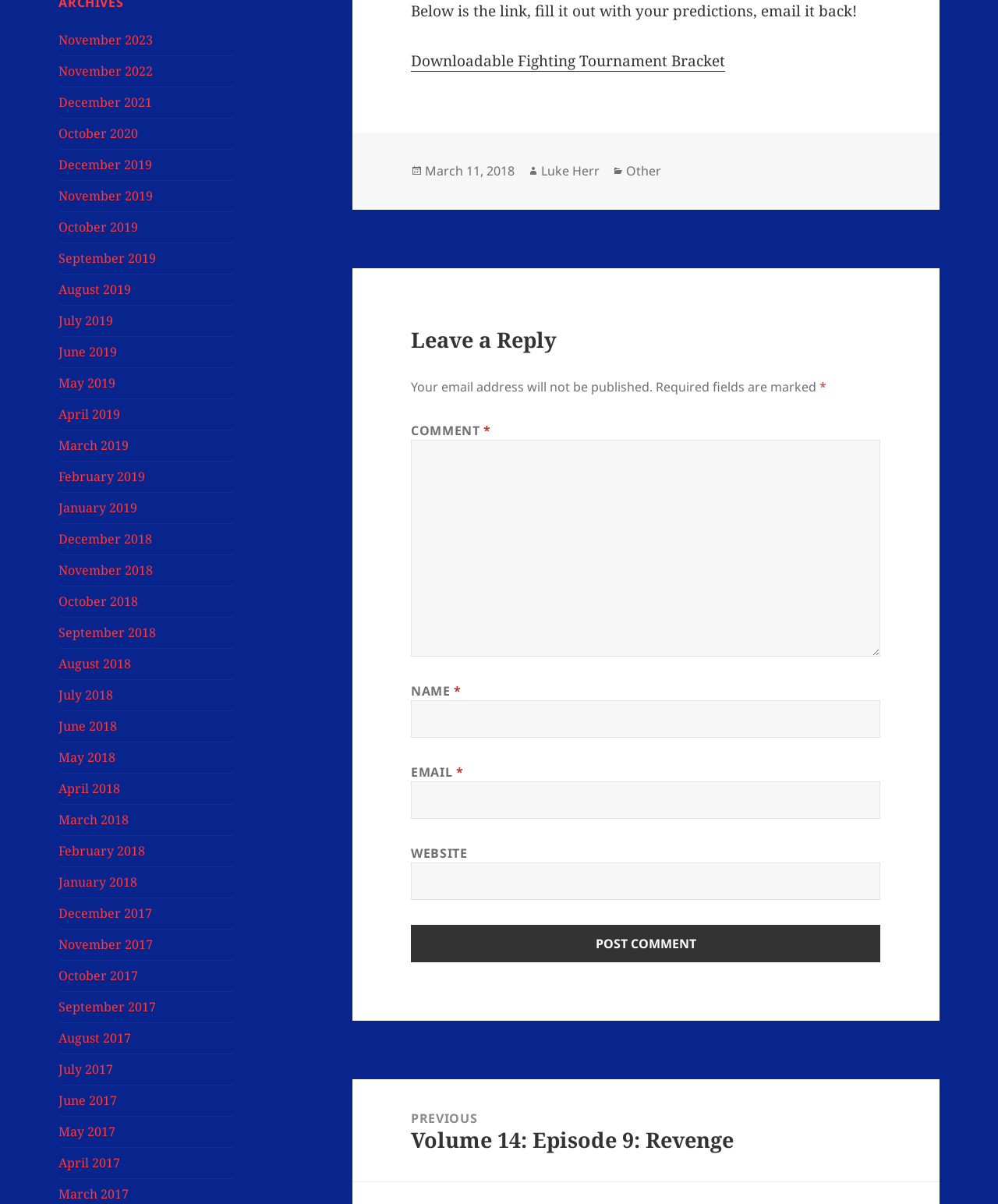Give a one-word or one-phrase response to the question:
What is the purpose of the downloadable link?

Fighting Tournament Bracket